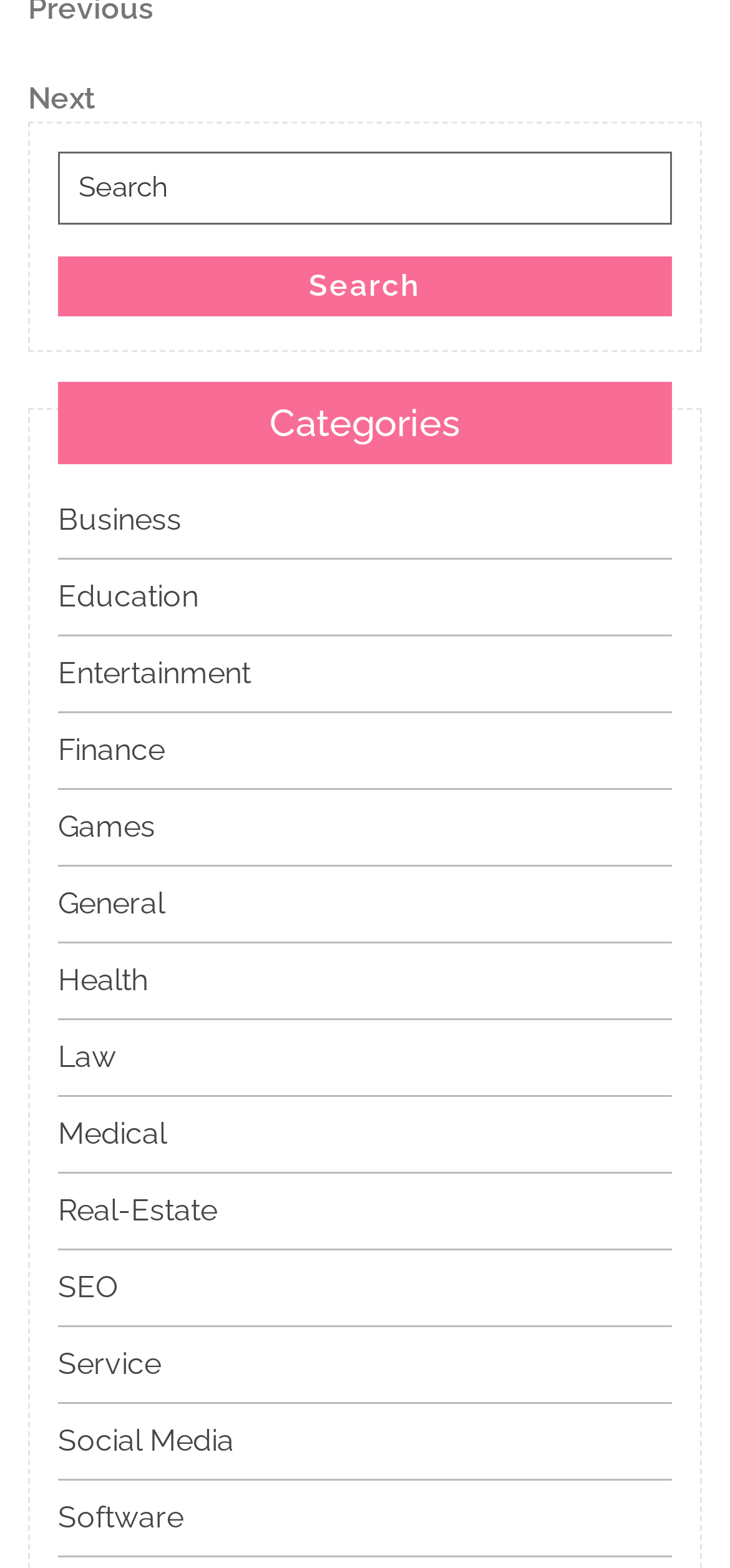What is the function of the 'Search' button?
Analyze the image and provide a thorough answer to the question.

The 'Search' button is located next to the search box and is labeled as 'Search'. This suggests that the button is intended to be clicked after users have entered their search queries, and will submit the query to retrieve relevant results.